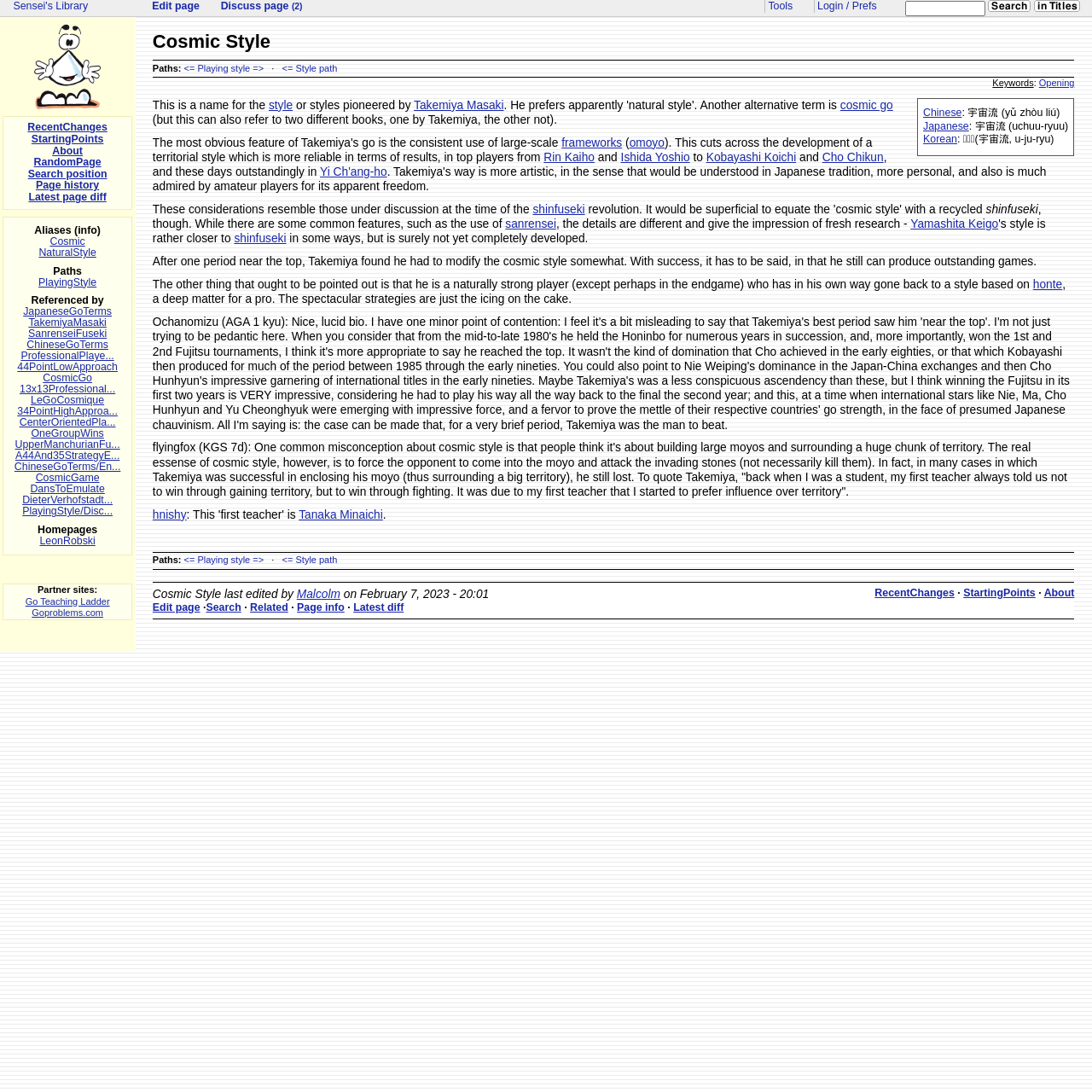Please give a concise answer to this question using a single word or phrase: 
What is the purpose of the 'Cosmic Style'?

To force the opponent to come into the moyo